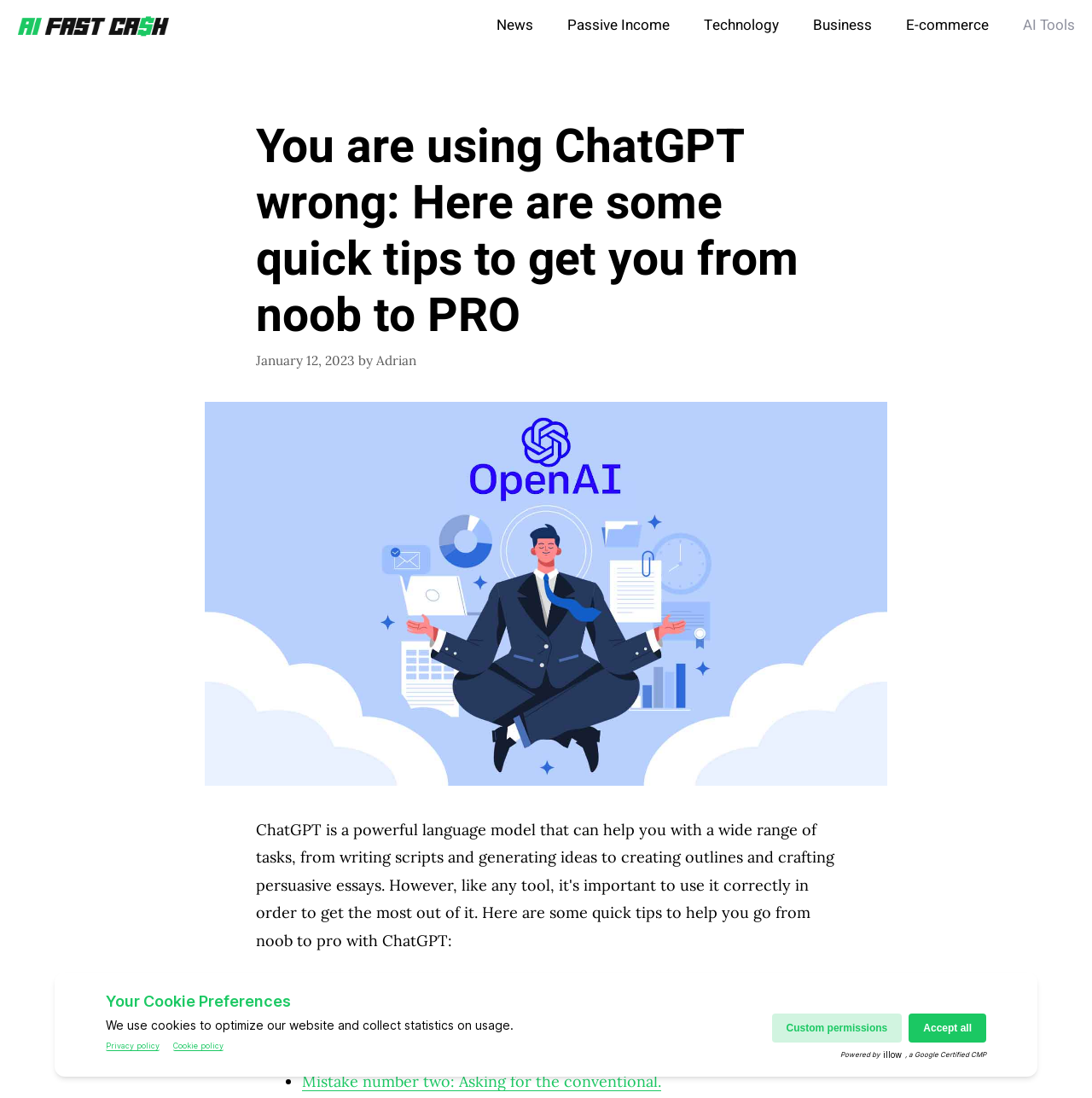Identify and provide the bounding box for the element described by: "Business".

[0.729, 0.0, 0.814, 0.047]